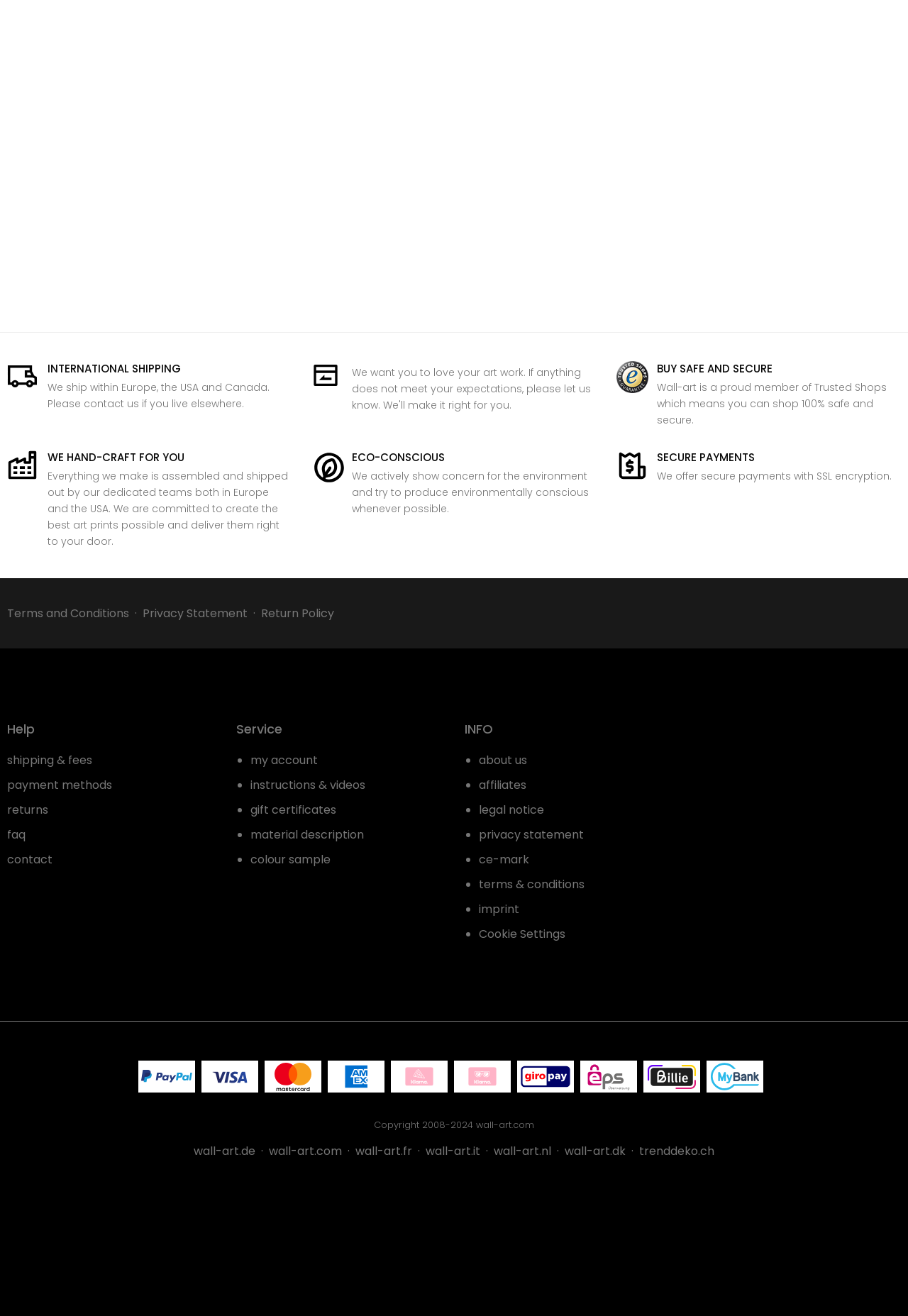Can you find the bounding box coordinates for the element to click on to achieve the instruction: "Go to the 'SECURE PAYMENTS' page"?

[0.723, 0.342, 0.831, 0.353]